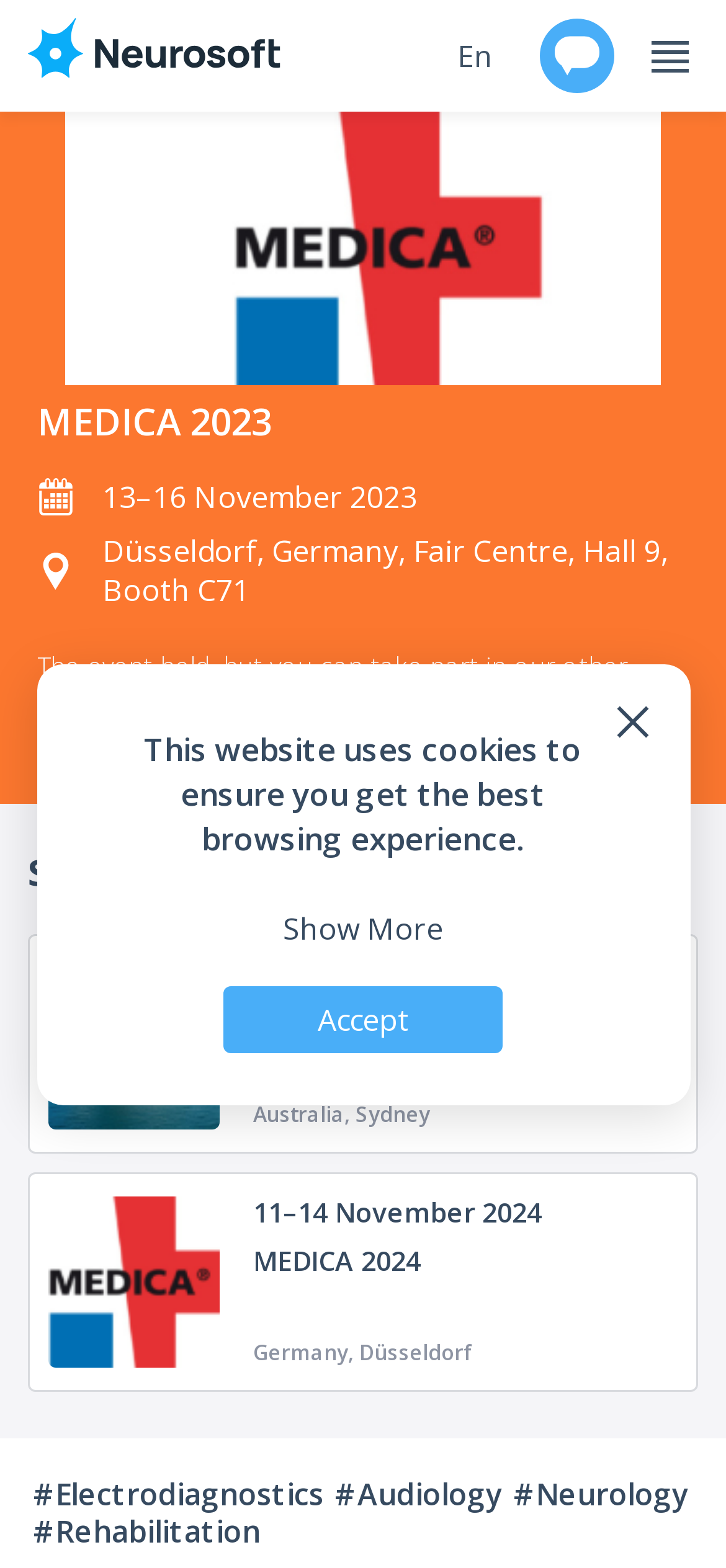Using the given description, provide the bounding box coordinates formatted as (top-left x, top-left y, bottom-right x, bottom-right y), with all values being floating point numbers between 0 and 1. Description: MEDICA 2024

[0.349, 0.793, 0.579, 0.816]